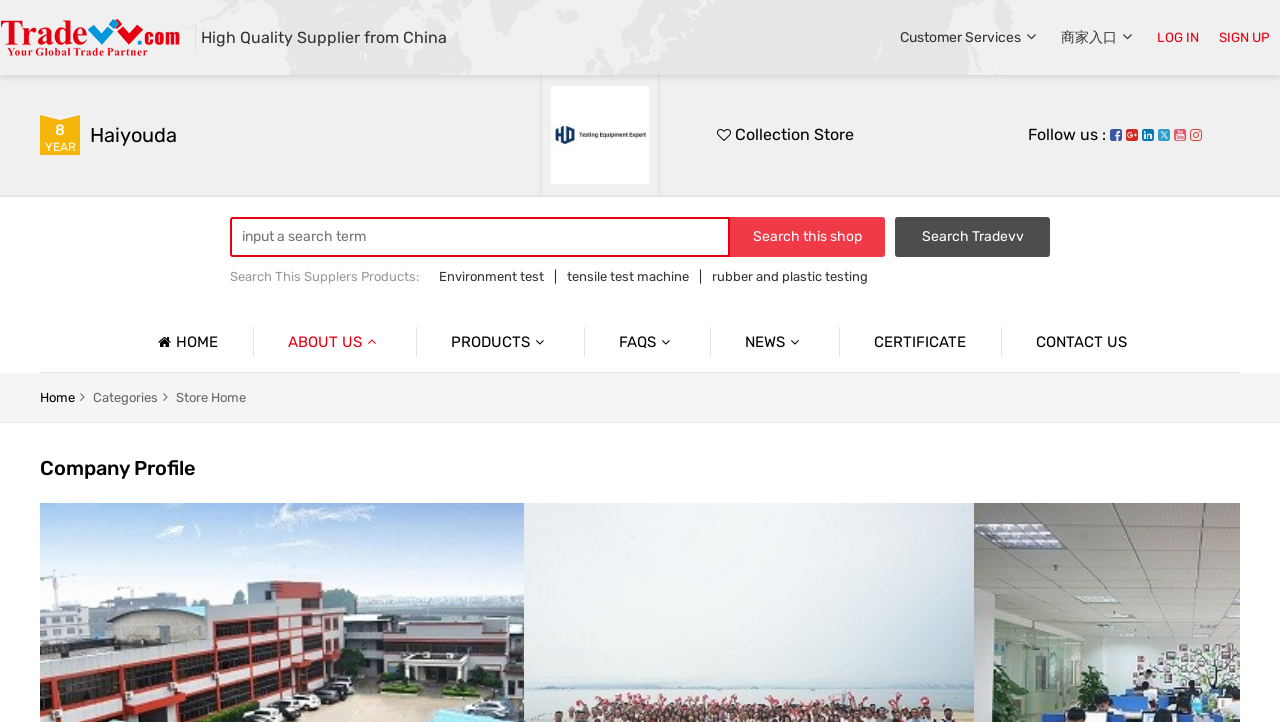How many years of experience does the company have?
Refer to the image and respond with a one-word or short-phrase answer.

8 years